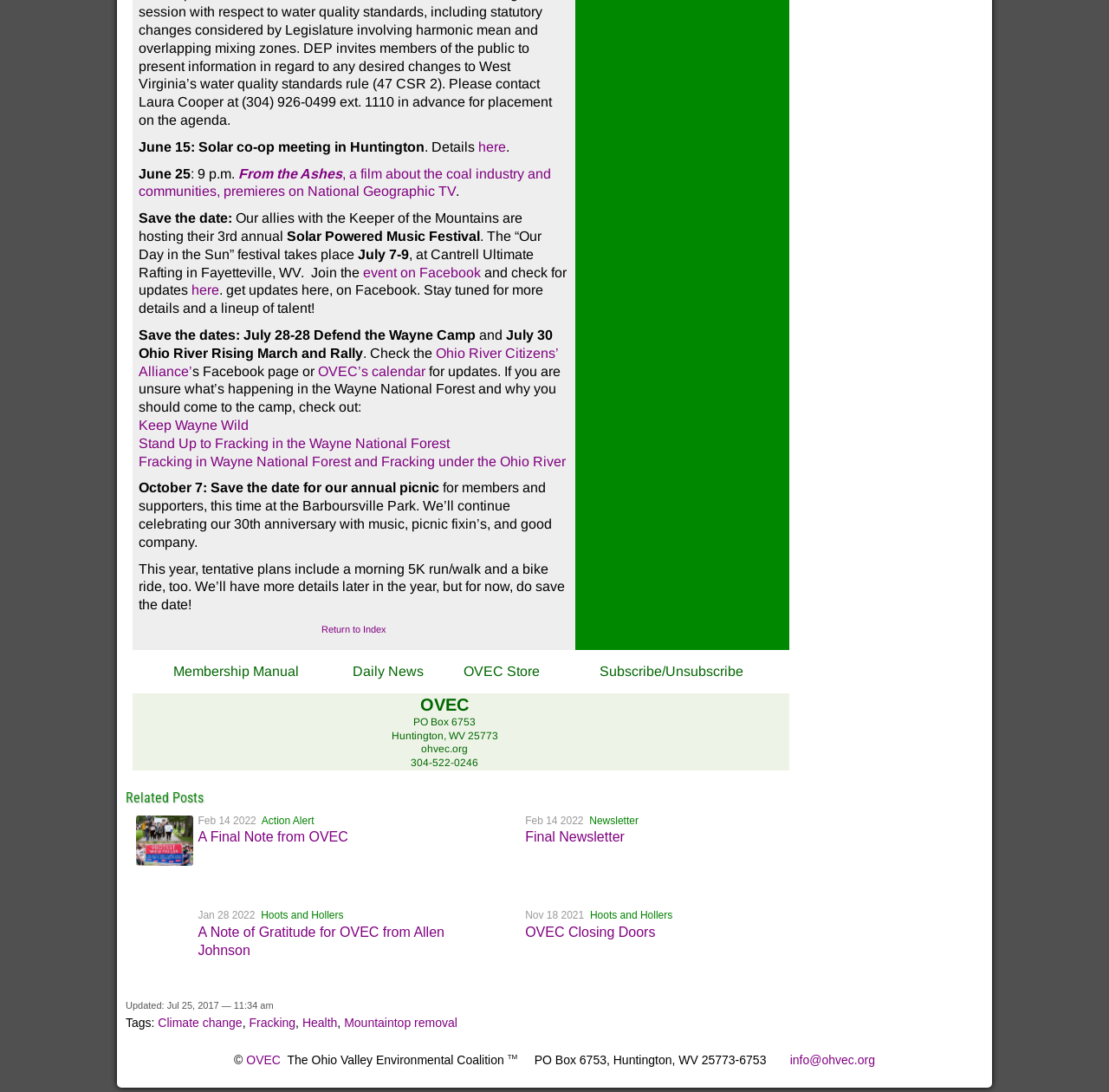Using the element description: "alt="Ovec Blog" title="Ovec Blog"", determine the bounding box coordinates. The coordinates should be in the format [left, top, right, bottom], with values between 0 and 1.

[0.137, 0.67, 0.167, 0.686]